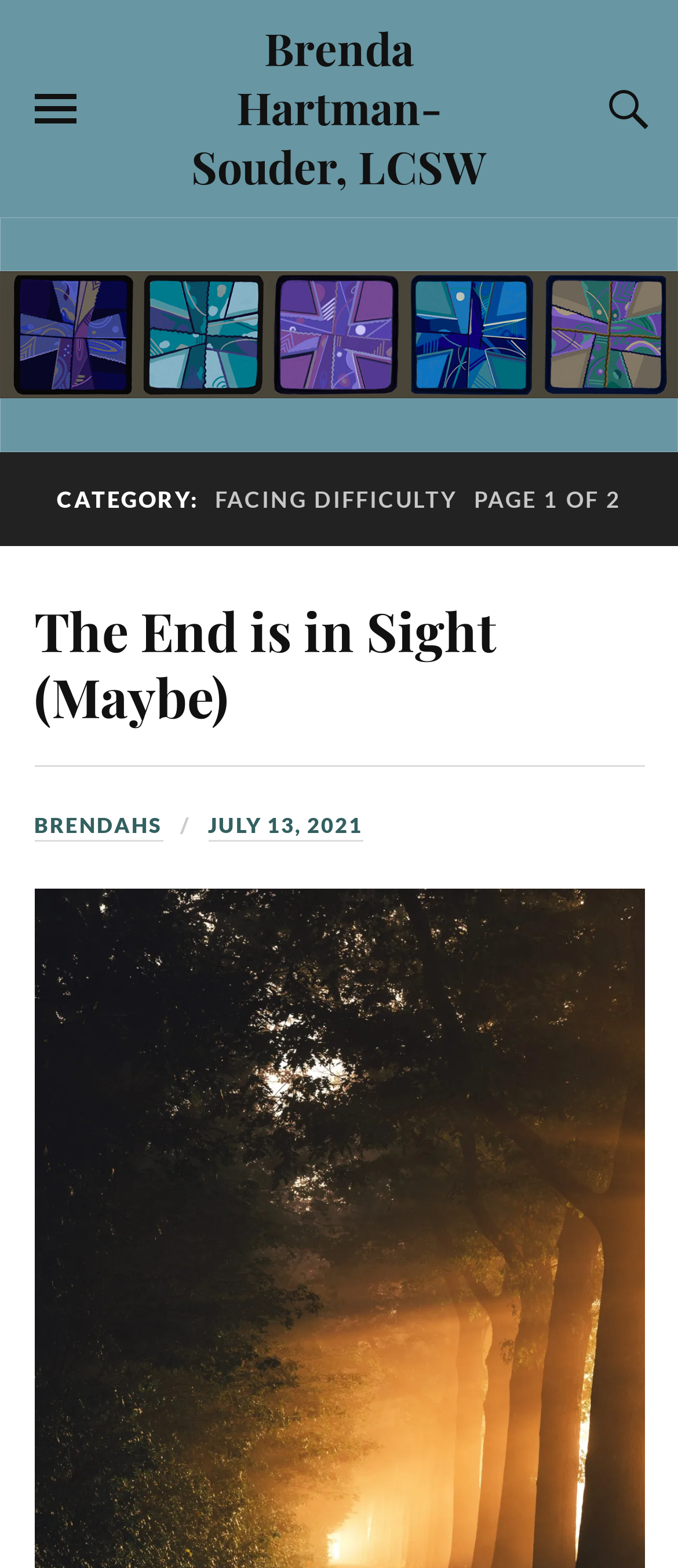What is the title of the latest article?
From the image, respond using a single word or phrase.

The End is in Sight (Maybe)